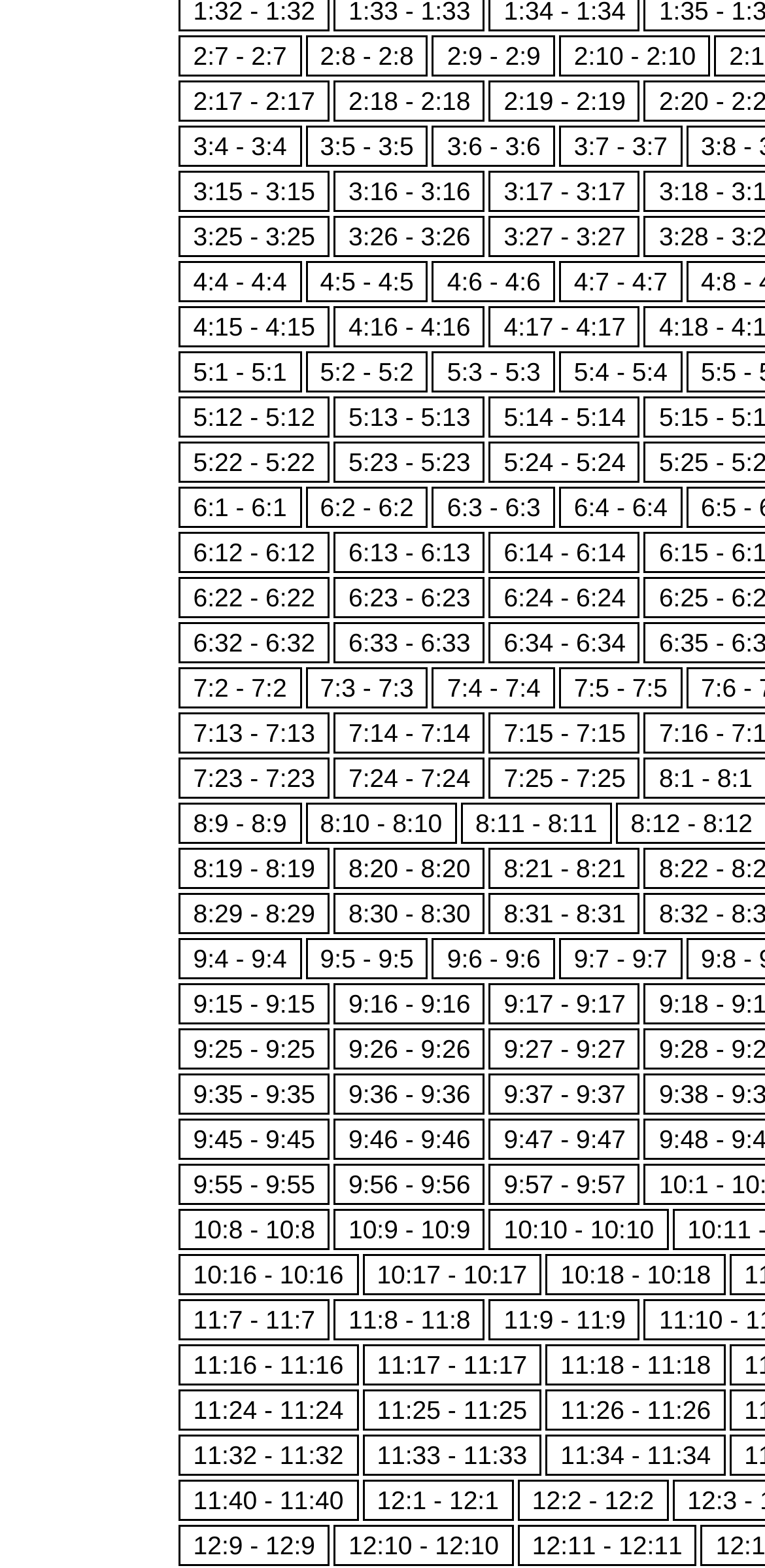Kindly determine the bounding box coordinates of the area that needs to be clicked to fulfill this instruction: "click 7:2 - 7:2".

[0.233, 0.425, 0.394, 0.451]